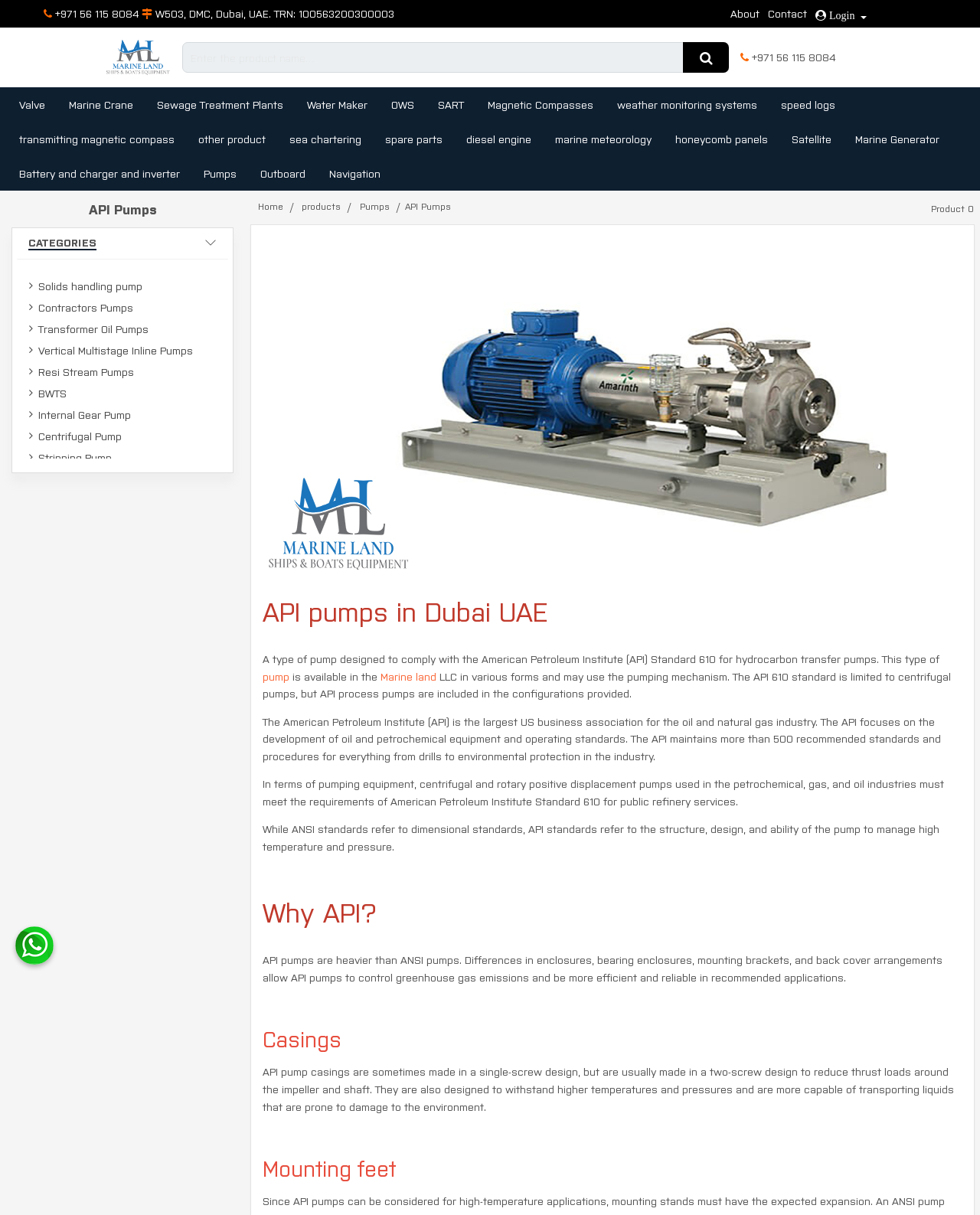Determine the bounding box coordinates of the region that needs to be clicked to achieve the task: "Learn about API pumps".

[0.268, 0.185, 0.982, 0.469]